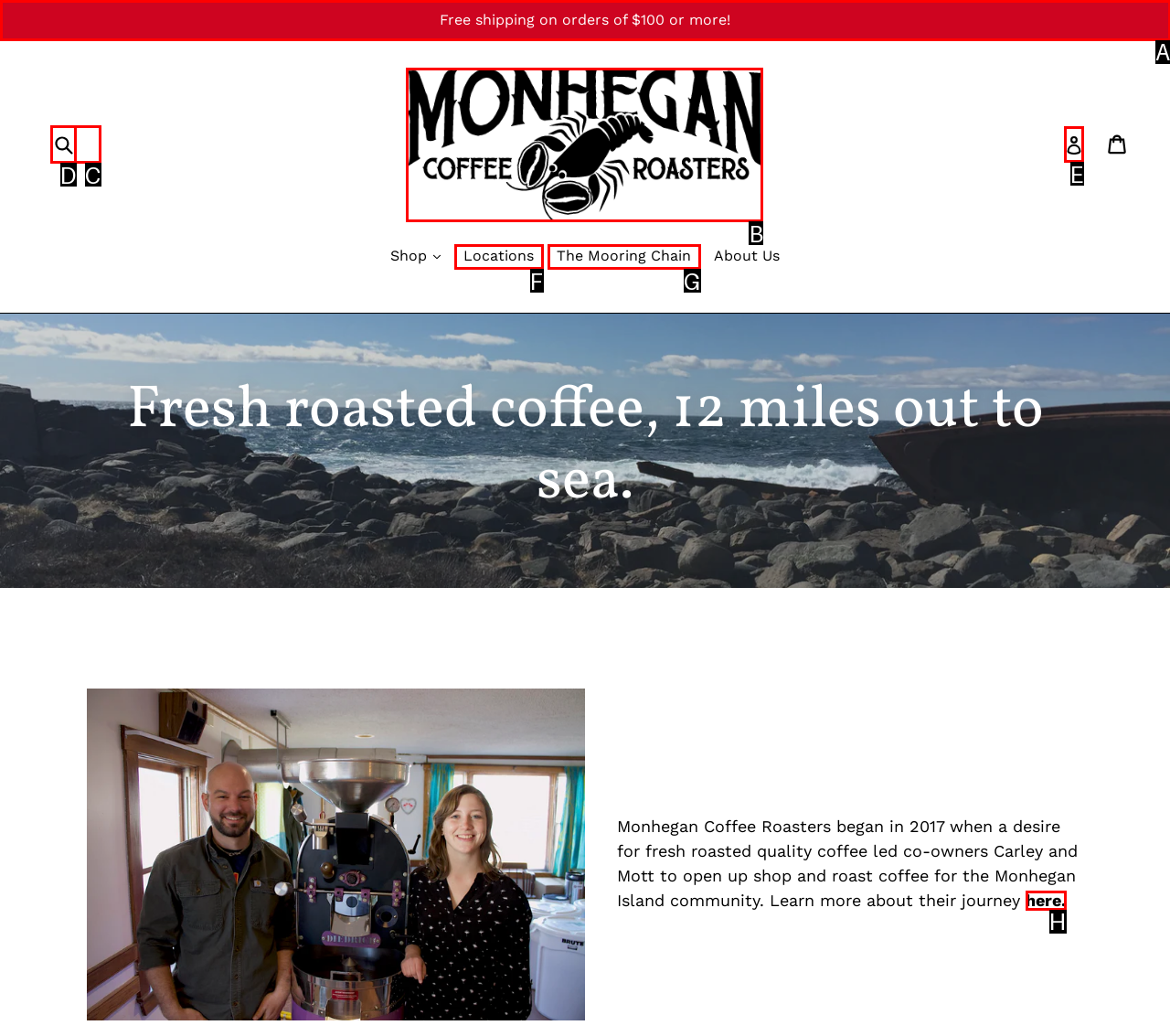Determine which UI element you should click to perform the task: Log in to your account
Provide the letter of the correct option from the given choices directly.

E